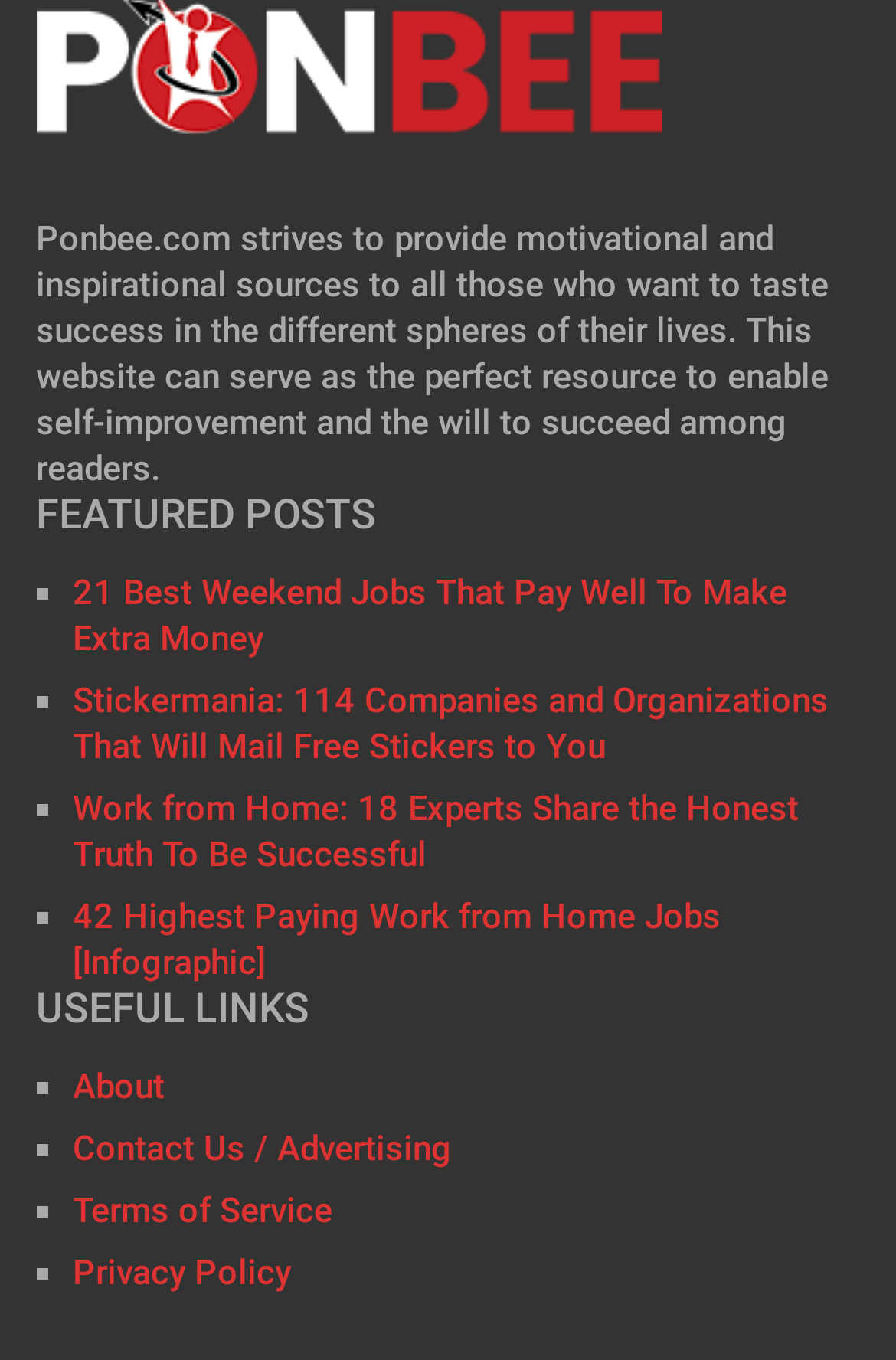Identify the bounding box coordinates for the UI element mentioned here: "Contact Us / Advertising". Provide the coordinates as four float values between 0 and 1, i.e., [left, top, right, bottom].

[0.081, 0.829, 0.504, 0.859]